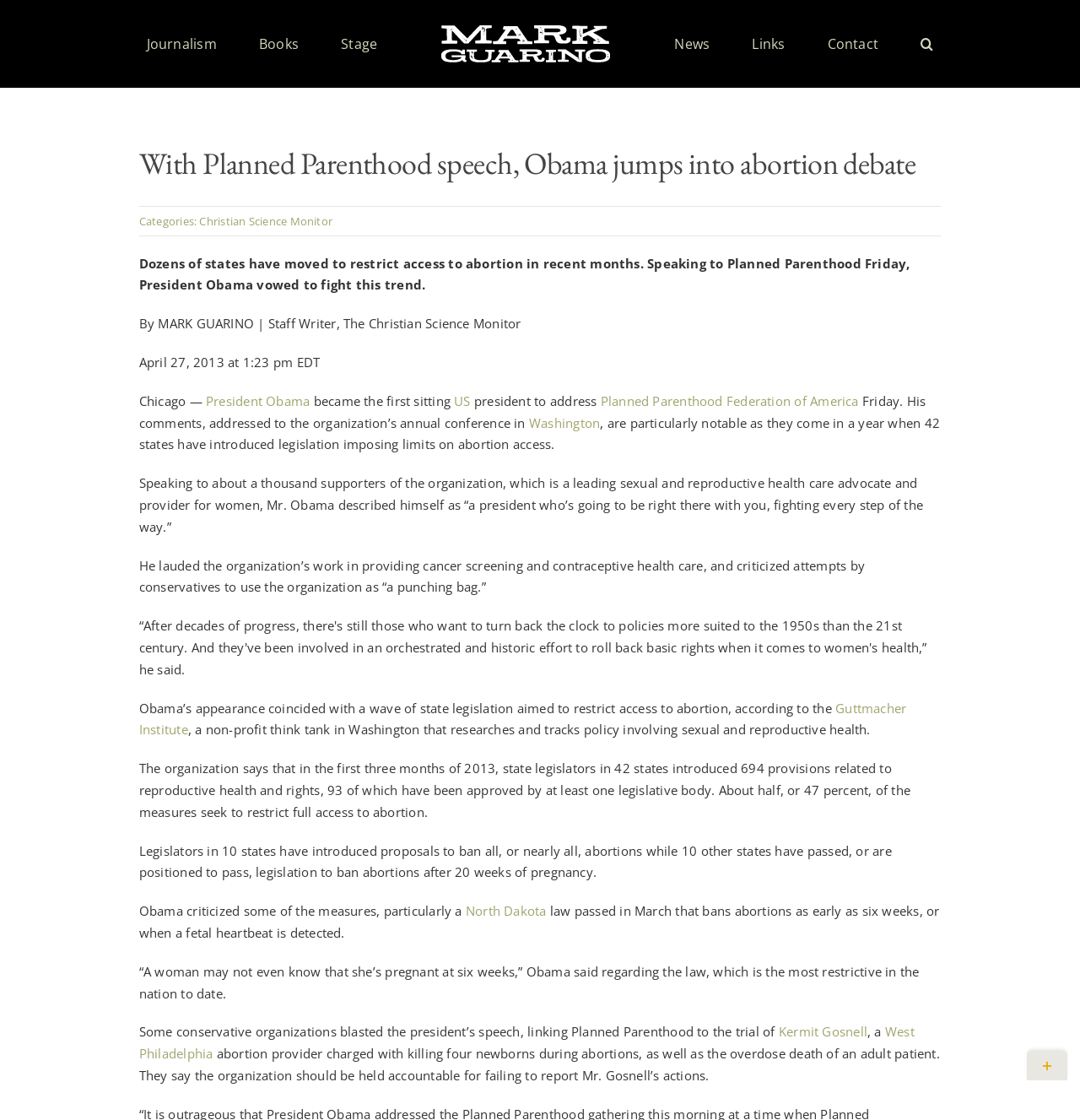Examine the screenshot and answer the question in as much detail as possible: How many states have introduced legislation imposing limits on abortion access?

I found the answer by reading the text '42 states have introduced legislation imposing limits on abortion access' which provides the number of states that have introduced such legislation.